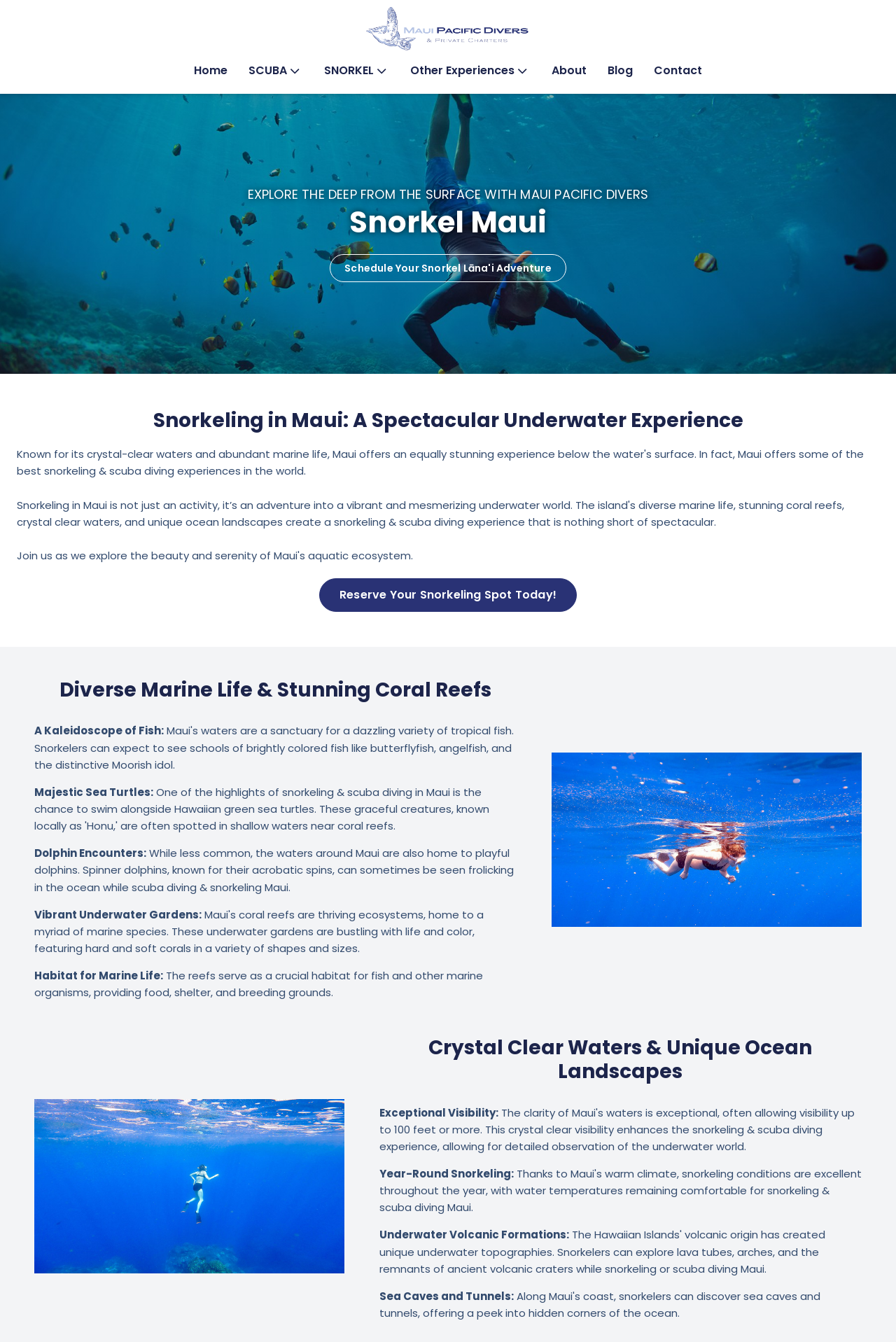Specify the bounding box coordinates of the element's region that should be clicked to achieve the following instruction: "Schedule a snorkel Lāna'i adventure". The bounding box coordinates consist of four float numbers between 0 and 1, in the format [left, top, right, bottom].

[0.368, 0.189, 0.632, 0.21]